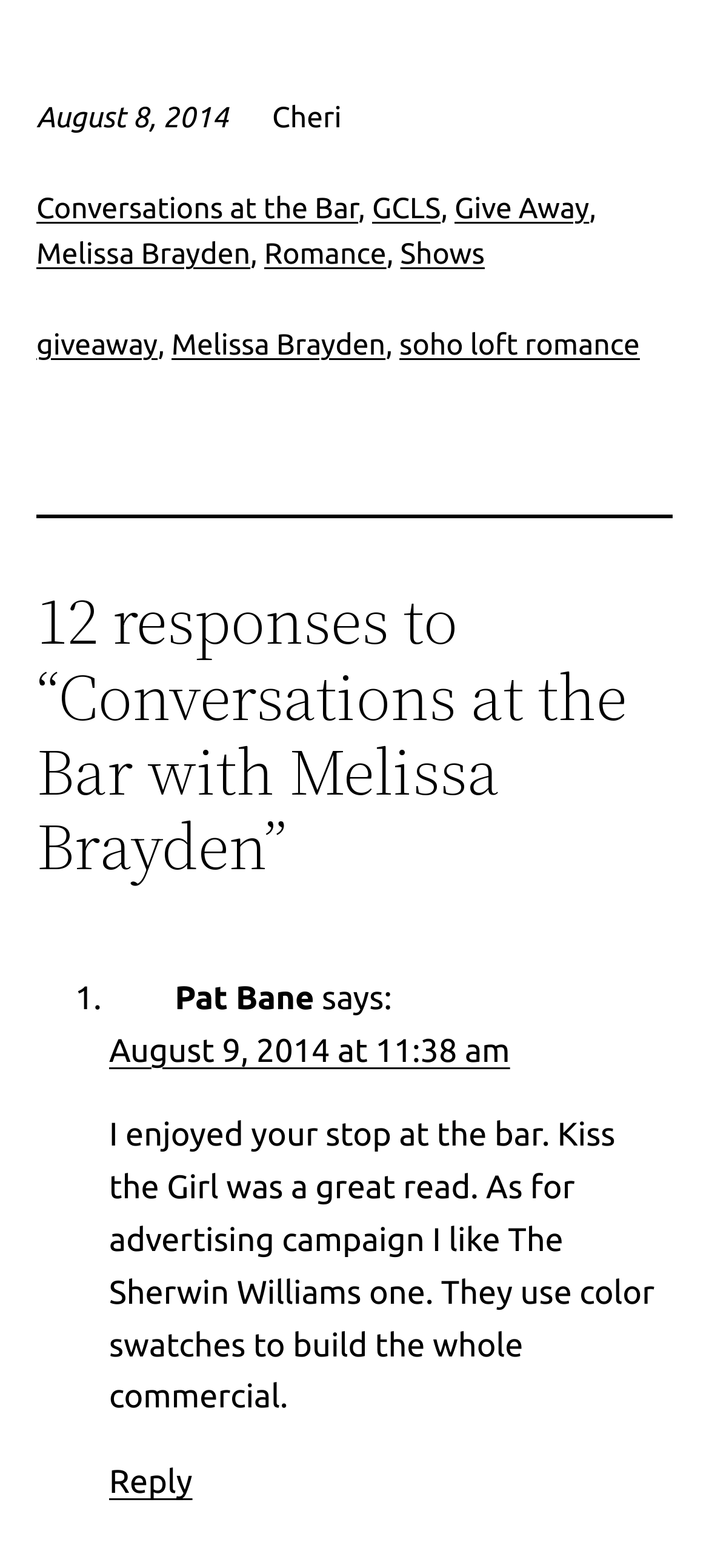Determine the bounding box coordinates of the region that needs to be clicked to achieve the task: "Check 'giveaway'".

[0.051, 0.21, 0.222, 0.23]